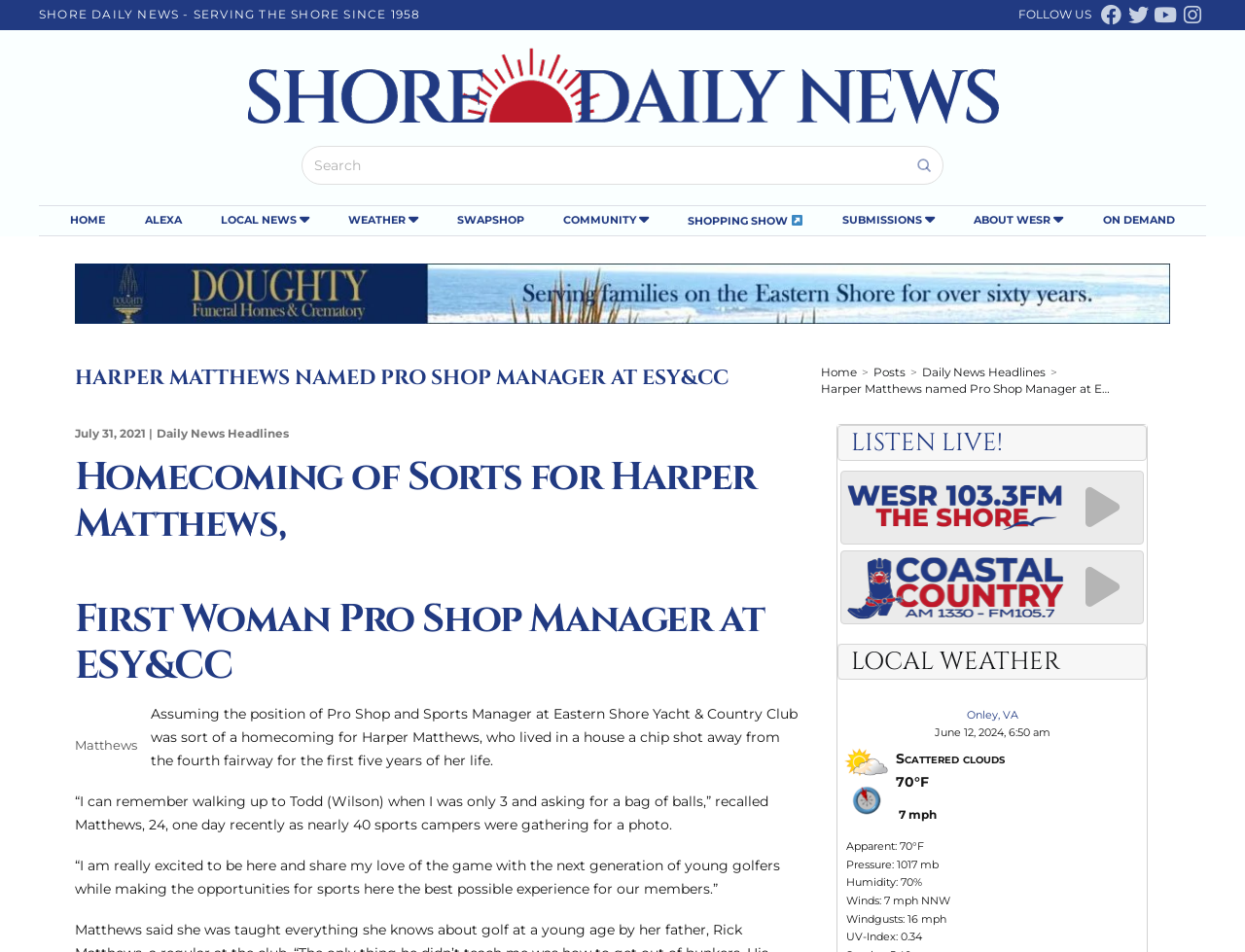Identify the bounding box coordinates of the part that should be clicked to carry out this instruction: "Go to the home page".

[0.051, 0.216, 0.091, 0.247]